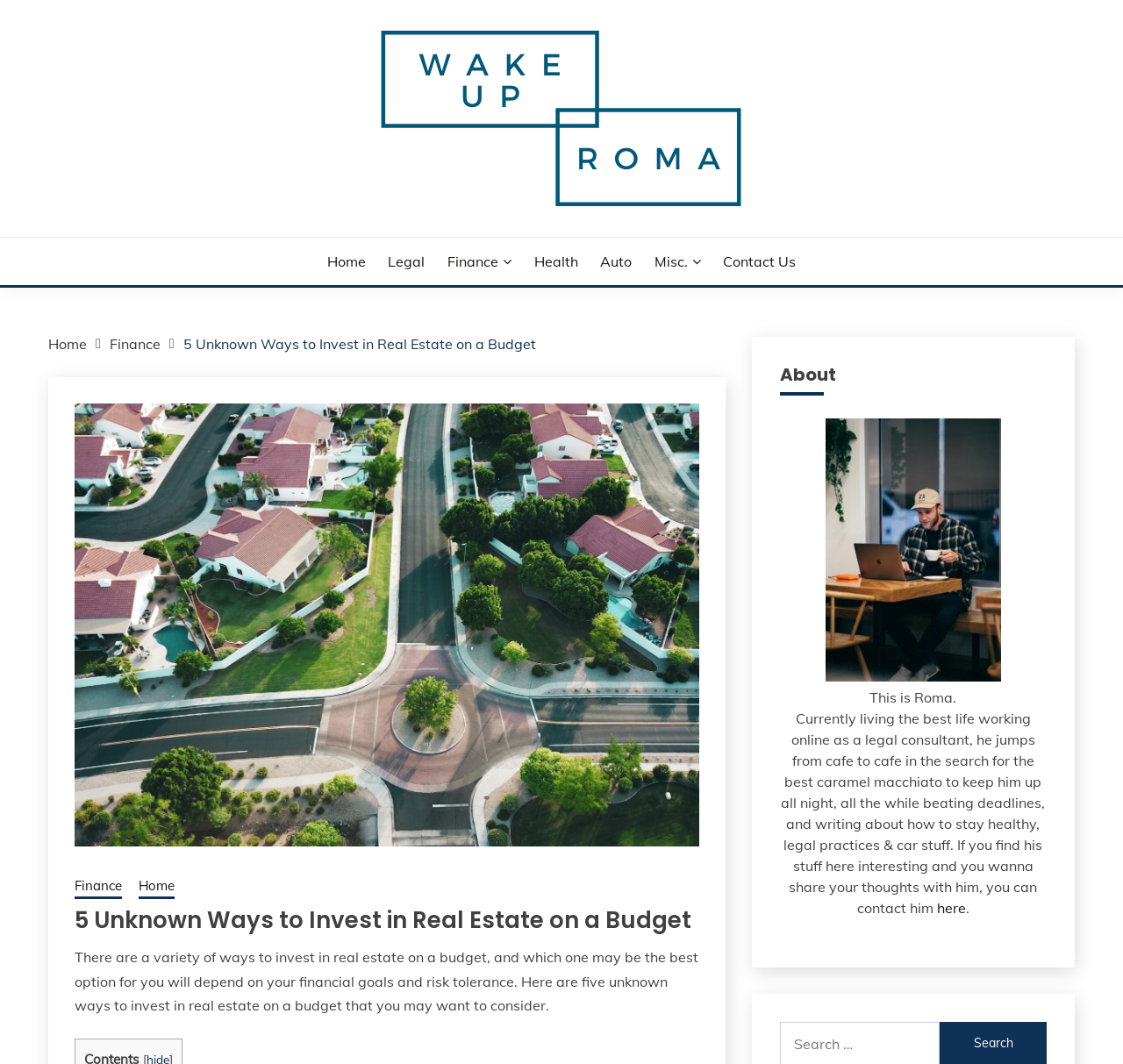Provide the text content of the webpage's main heading.

5 Unknown Ways to Invest in Real Estate on a Budget 